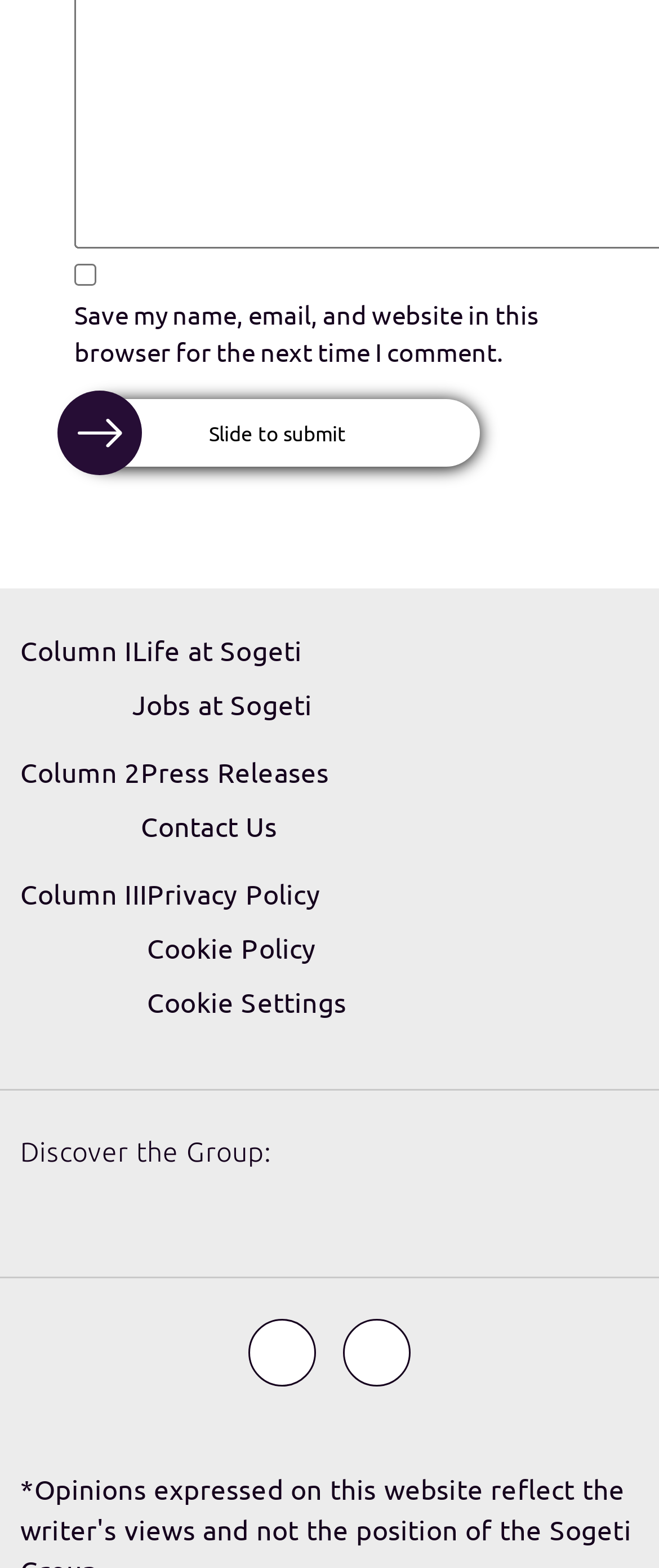Given the description Jobs at Sogeti, predict the bounding box coordinates of the UI element. Ensure the coordinates are in the format (top-left x, top-left y, bottom-right x, bottom-right y) and all values are between 0 and 1.

[0.201, 0.435, 0.474, 0.461]